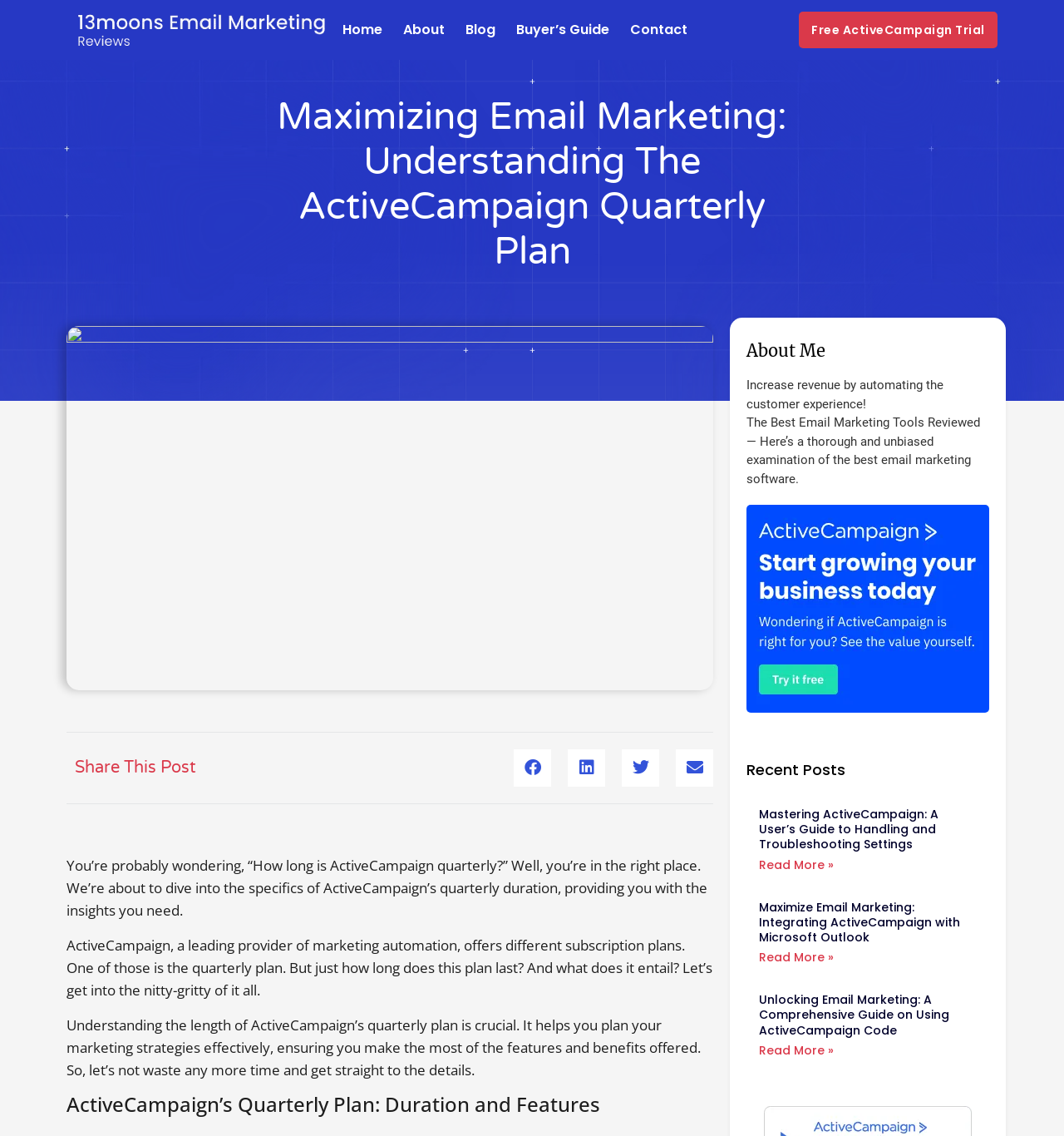Locate the bounding box coordinates of the clickable area needed to fulfill the instruction: "Click the 'Menu' button".

None